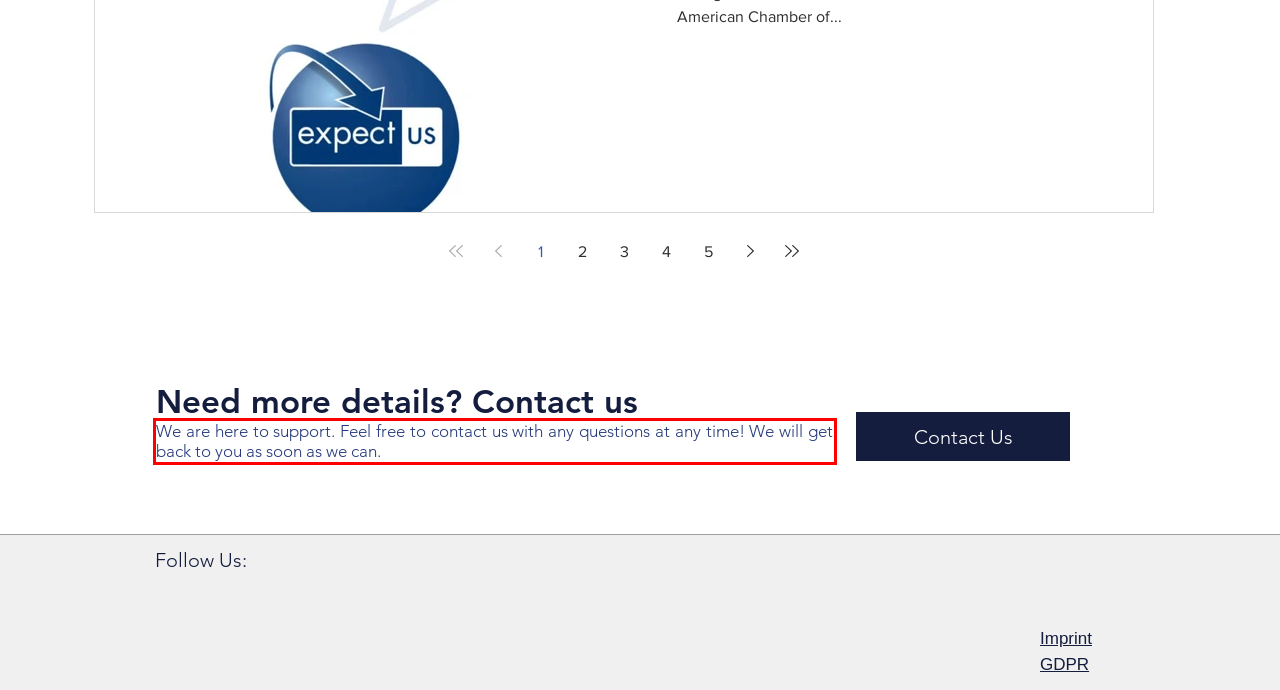The screenshot you have been given contains a UI element surrounded by a red rectangle. Use OCR to read and extract the text inside this red rectangle.

We are here to support. Feel free to contact us with any questions at any time! We will get back to you as soon as we can.